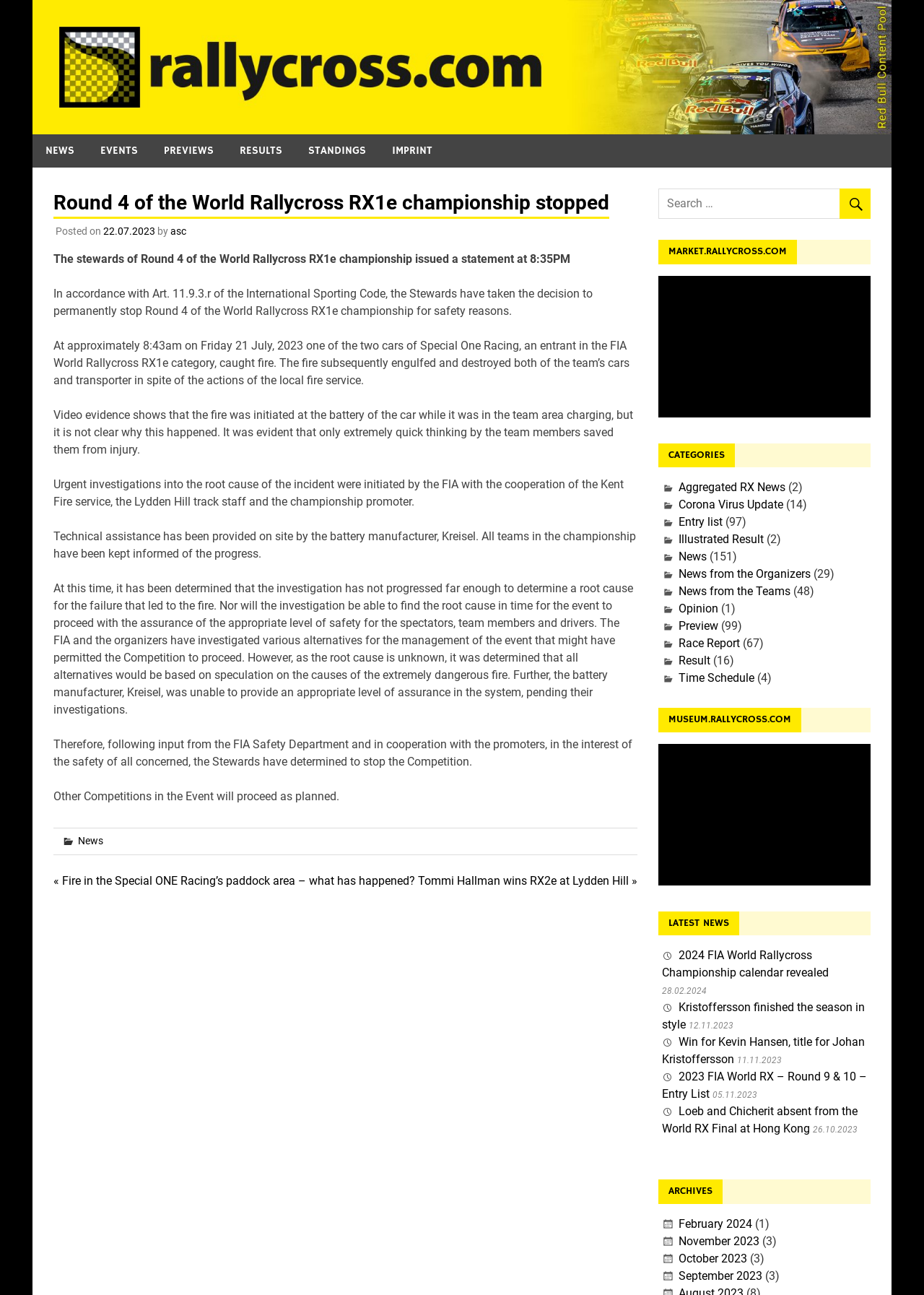Given the description "News from the Teams", provide the bounding box coordinates of the corresponding UI element.

[0.734, 0.451, 0.855, 0.462]